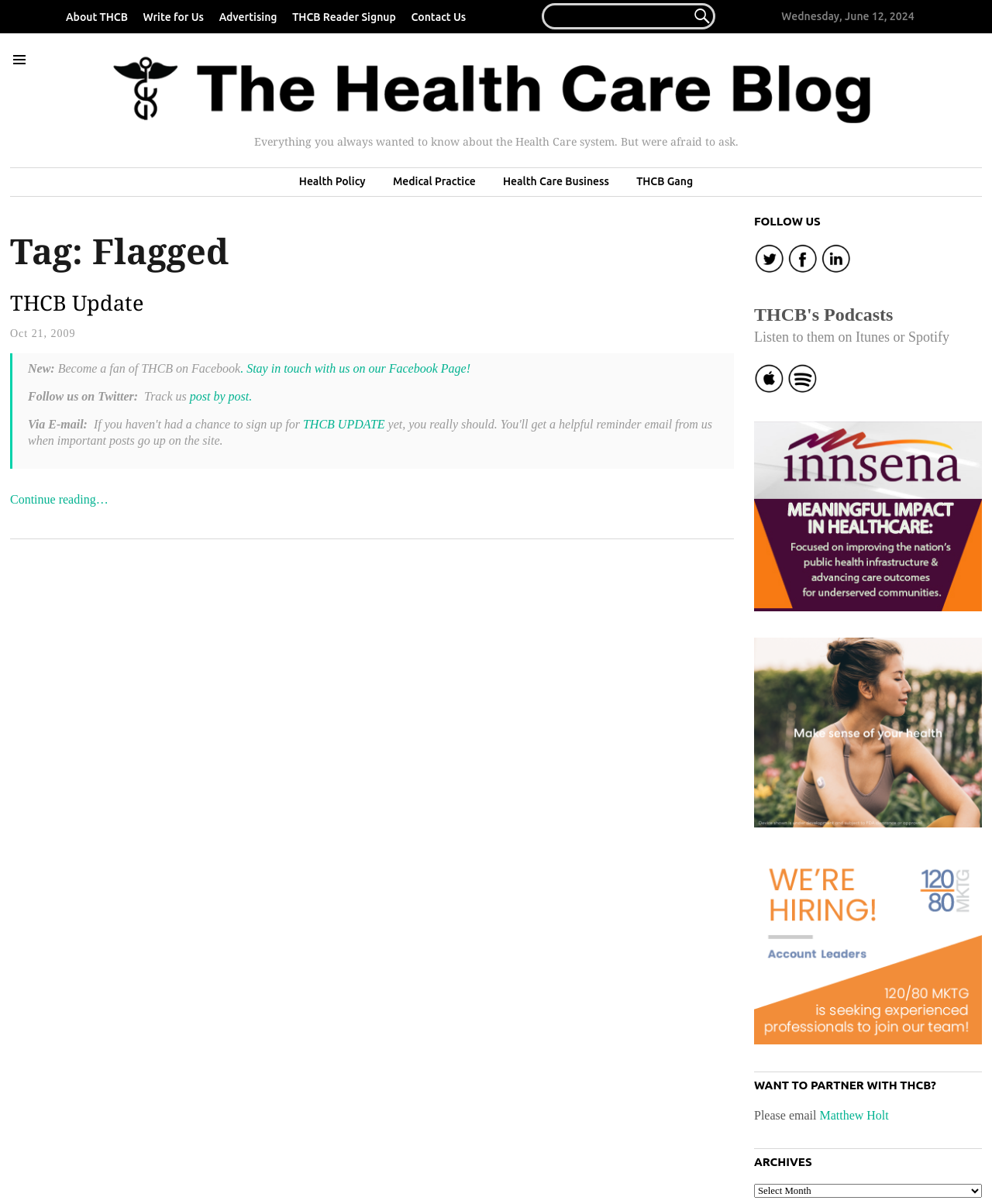Pinpoint the bounding box coordinates of the clickable element needed to complete the instruction: "Read the latest THCB Update". The coordinates should be provided as four float numbers between 0 and 1: [left, top, right, bottom].

[0.01, 0.241, 0.677, 0.262]